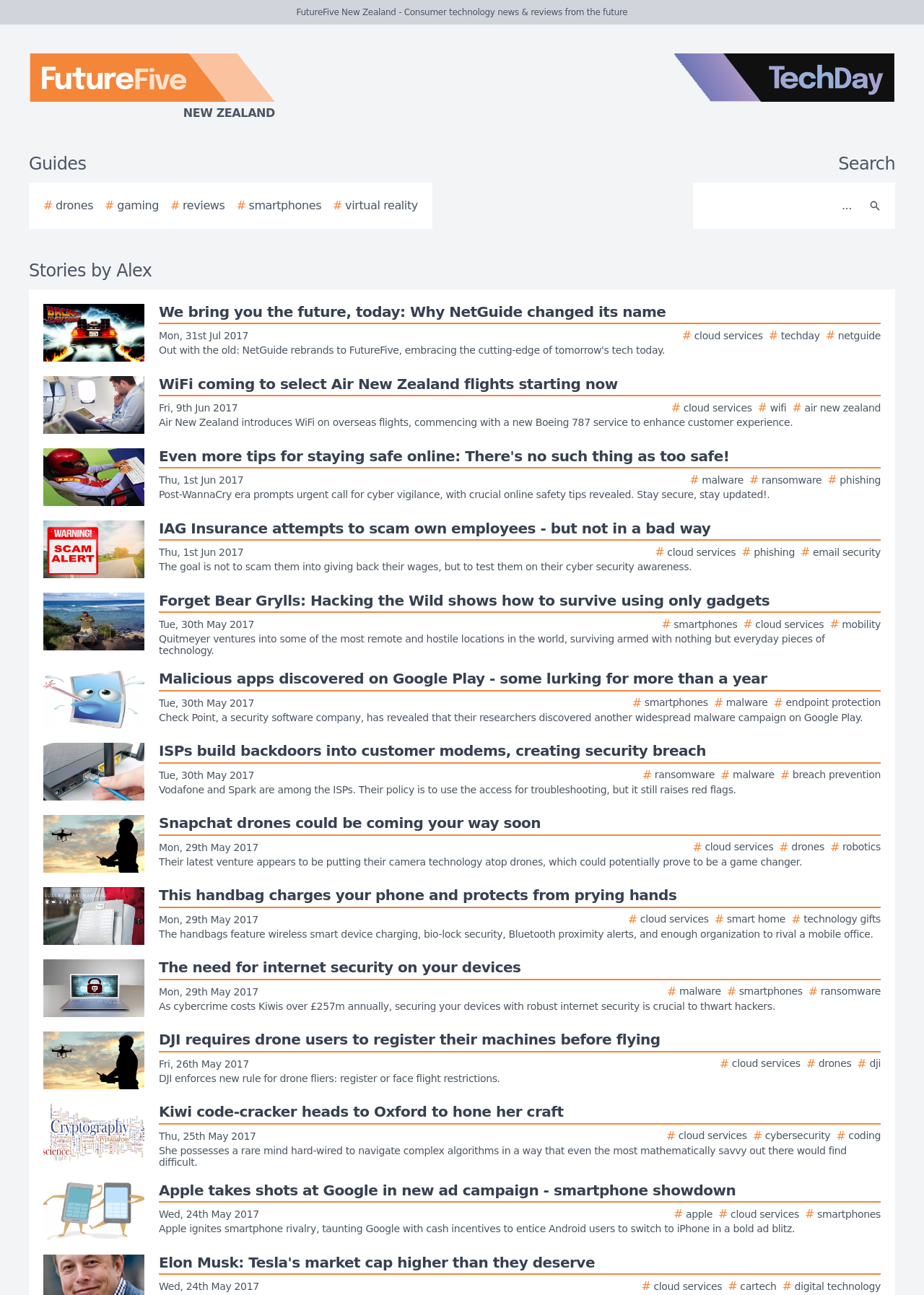Provide the bounding box coordinates for the specified HTML element described in this description: "# gaming". The coordinates should be four float numbers ranging from 0 to 1, in the format [left, top, right, bottom].

[0.113, 0.152, 0.172, 0.166]